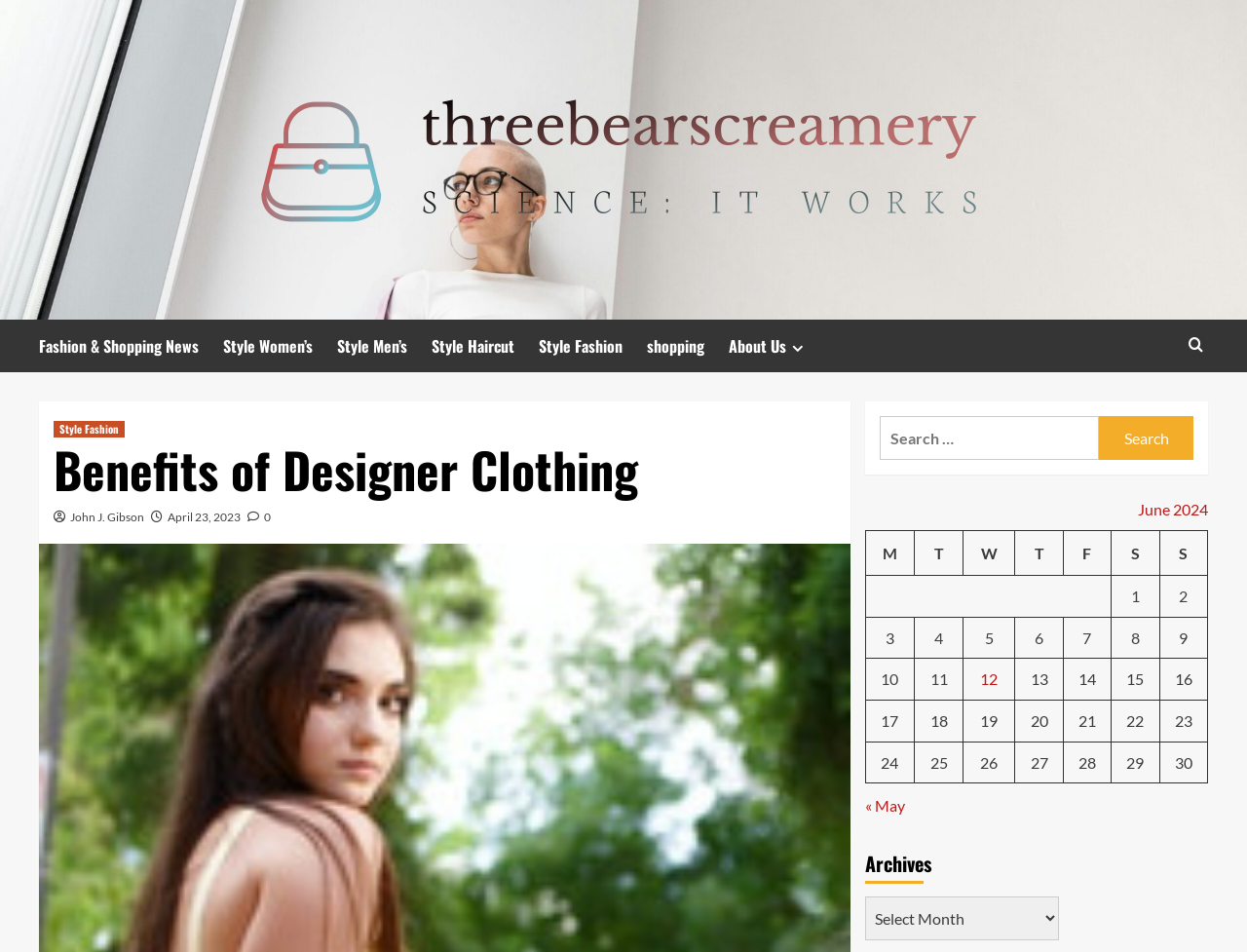Provide the bounding box coordinates of the area you need to click to execute the following instruction: "View the 'Related Posts'".

None